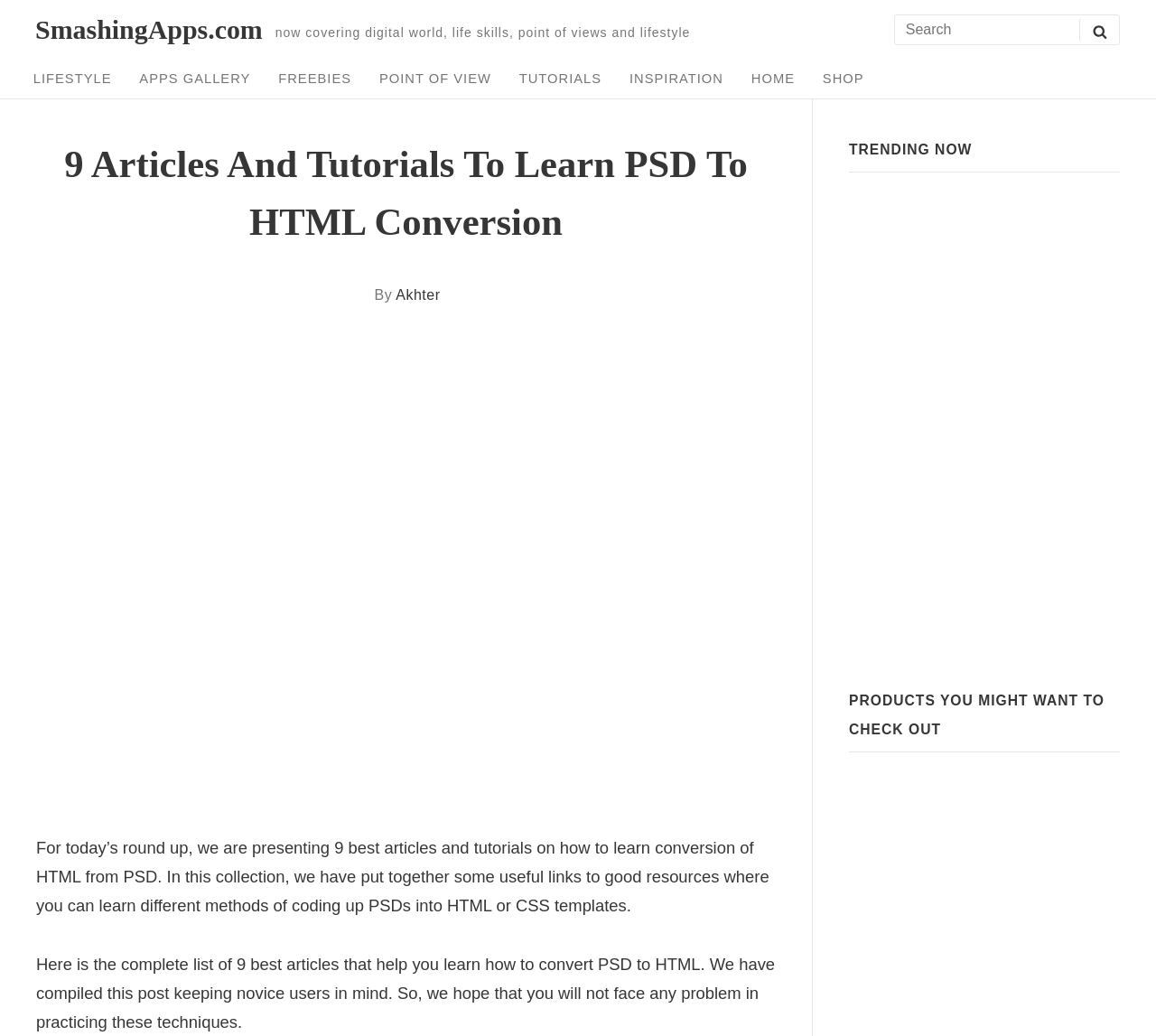Answer the question briefly using a single word or phrase: 
What is the website's navigation menu?

LIFESTYLE, APPS GALLERY, FREEBIES, ...